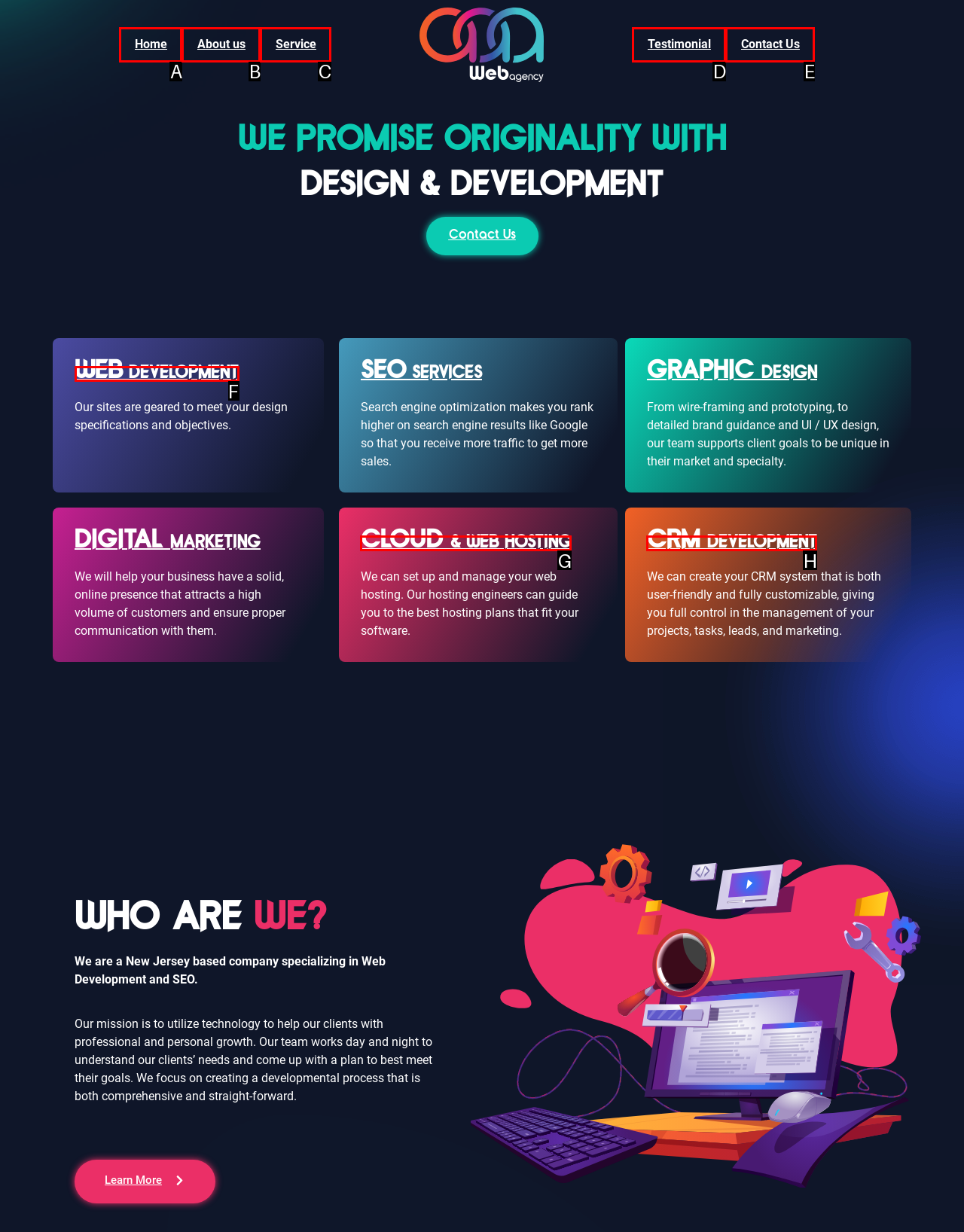Select the letter that corresponds to the description: Service. Provide your answer using the option's letter.

C